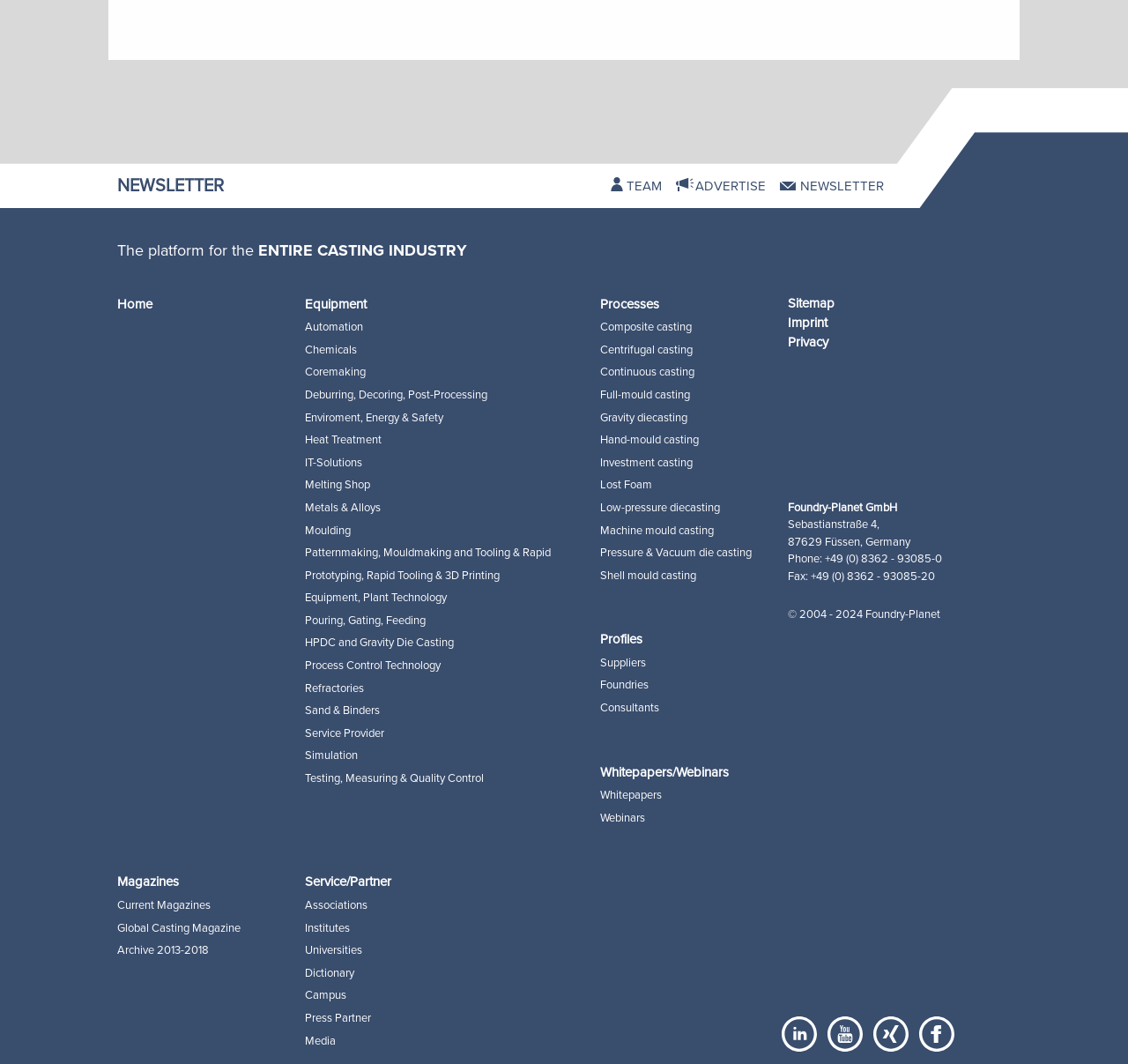Can you find the bounding box coordinates for the element to click on to achieve the instruction: "Visit the 'Foundry-Planet GmbH' website"?

[0.698, 0.47, 0.795, 0.483]